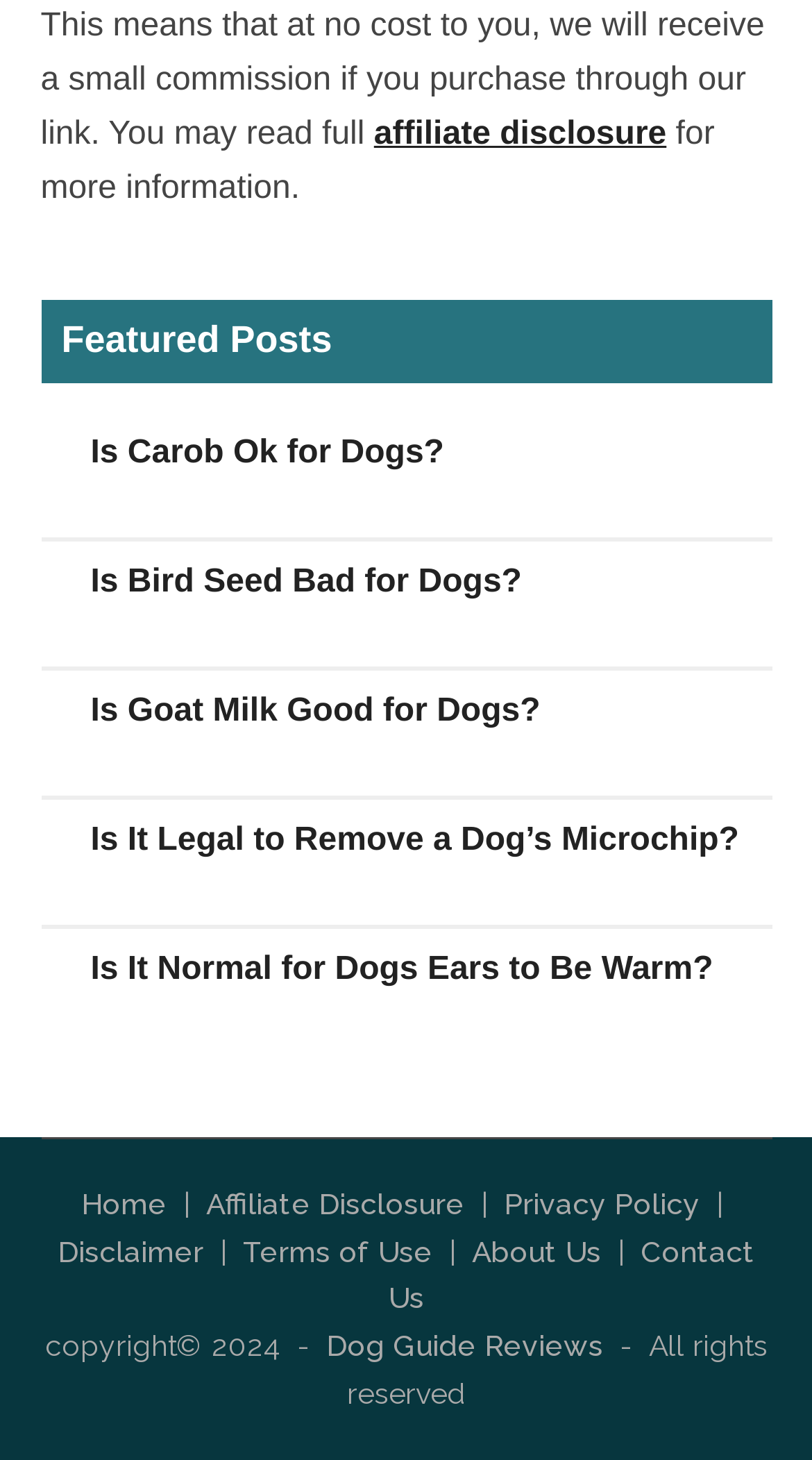Answer the question briefly using a single word or phrase: 
How many articles are listed under the 'Featured Posts' section?

5